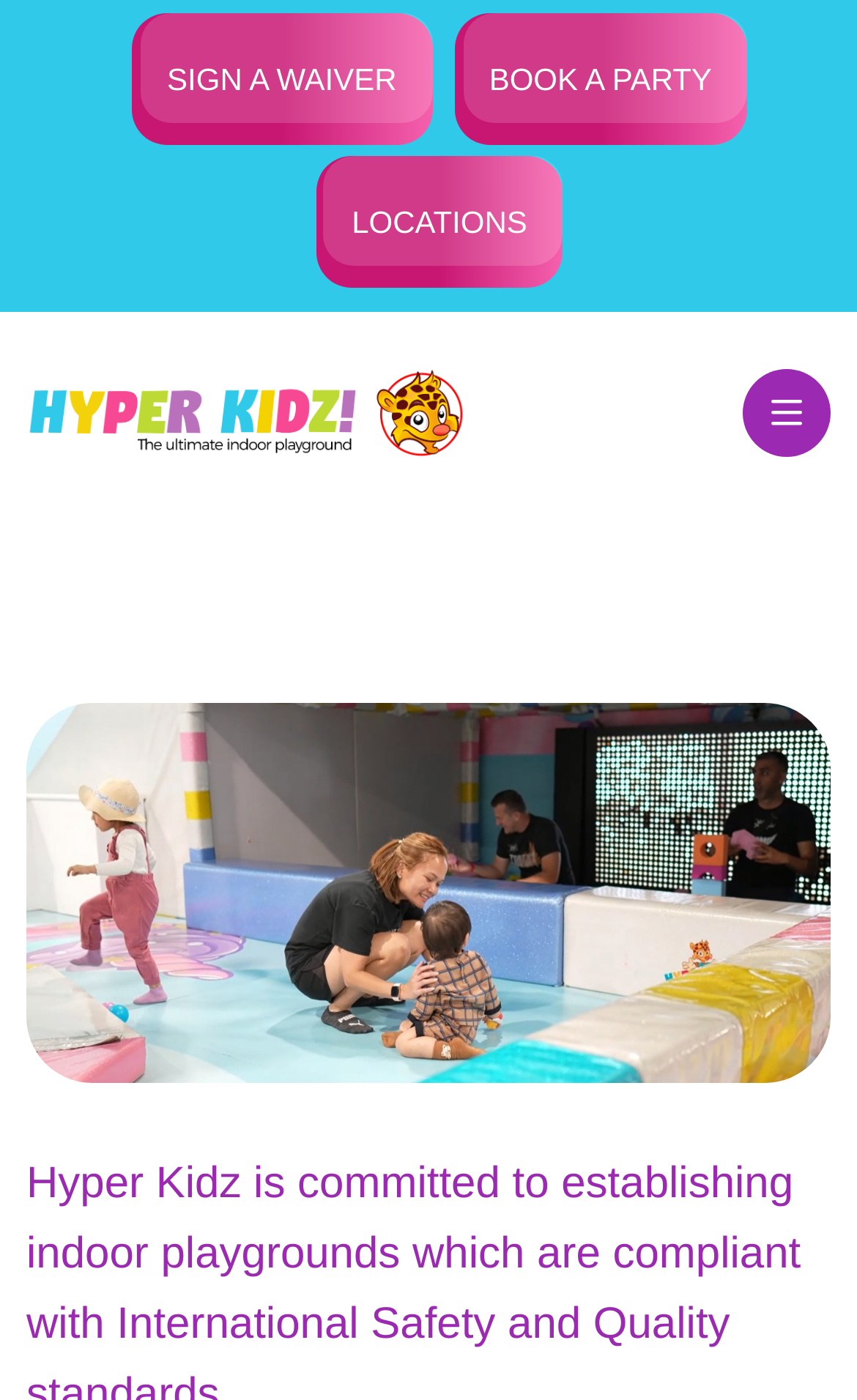What is the name of the kindergarten?
Answer the question with a single word or phrase derived from the image.

Hyper Kidz Play